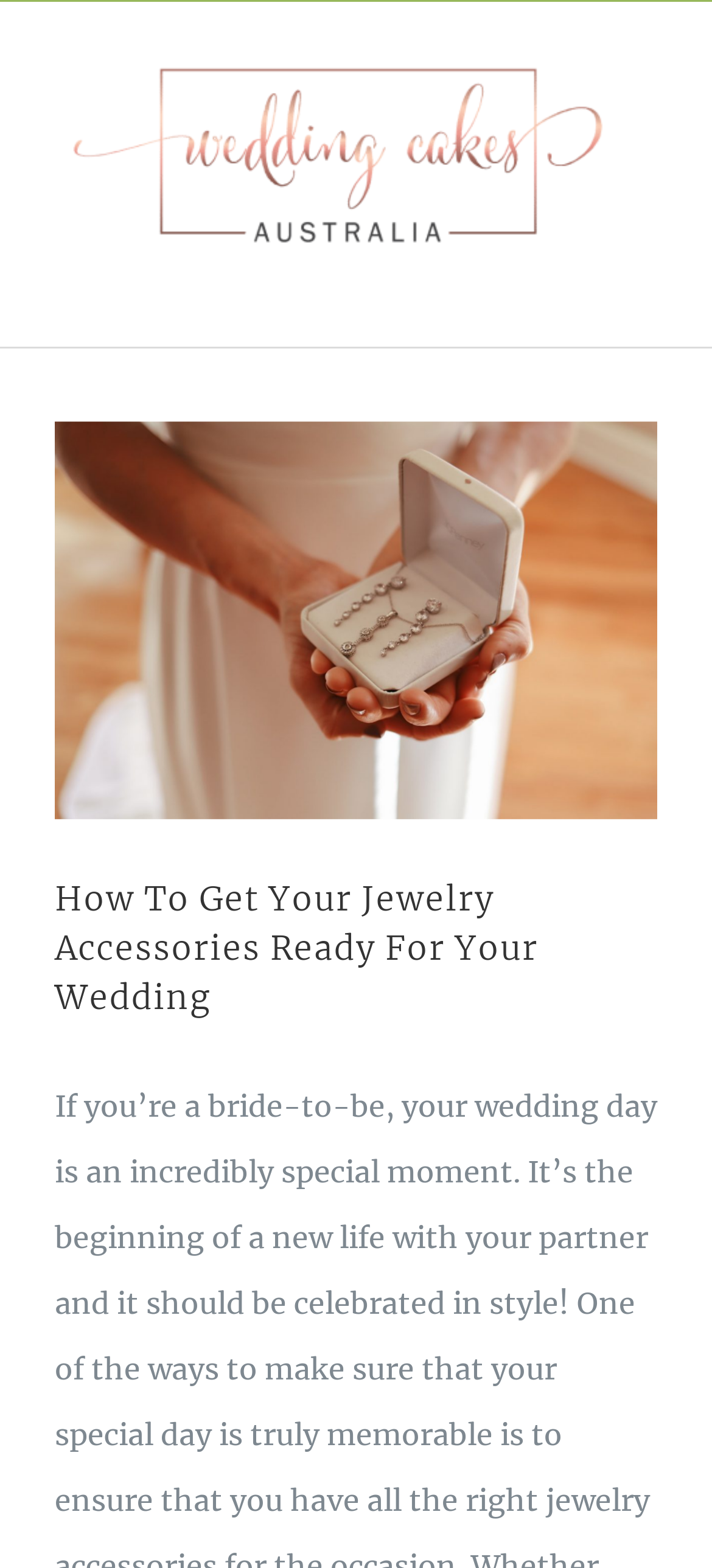What is the logo of the website?
Respond to the question with a single word or phrase according to the image.

Wedding Cakes Australia Logo